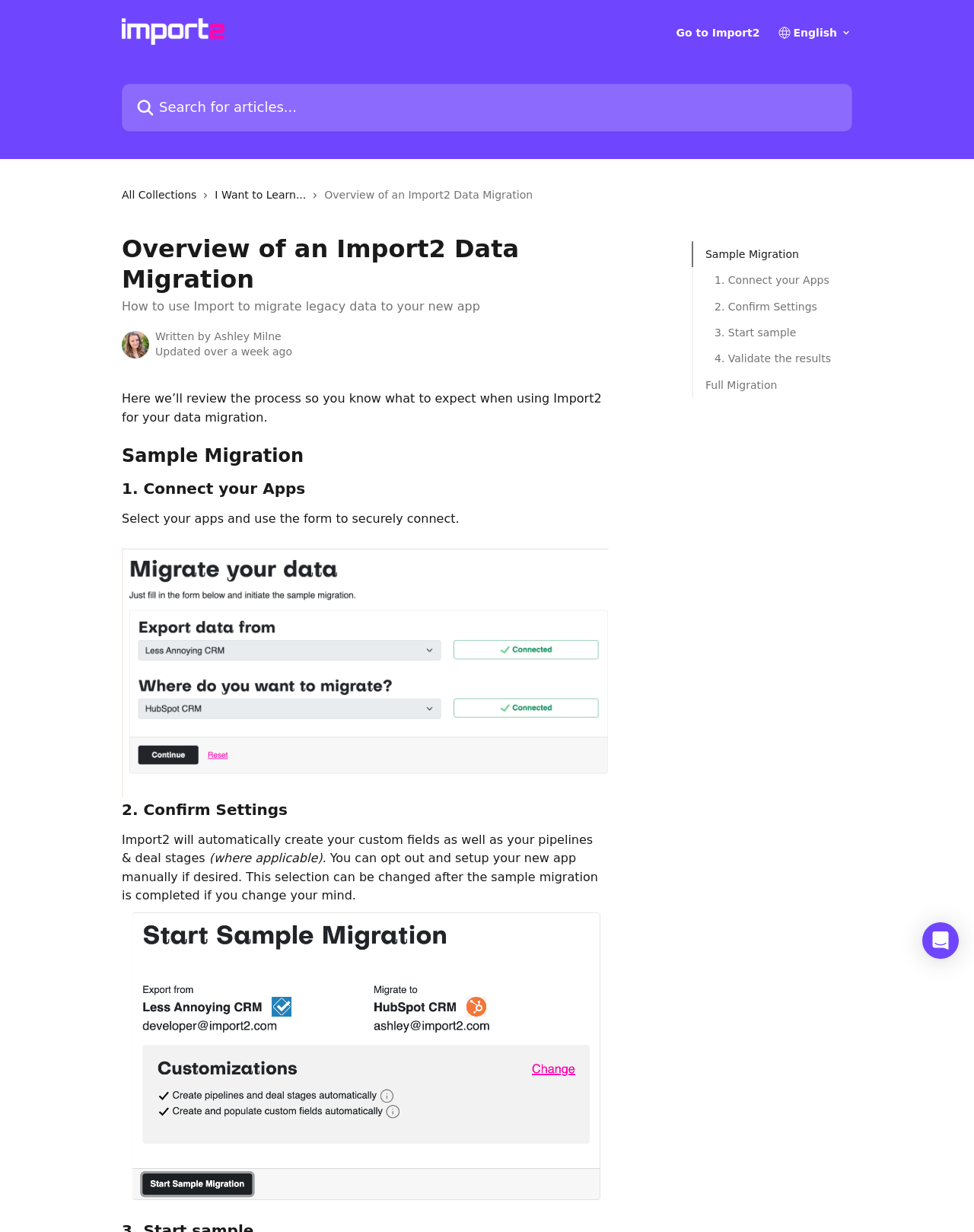Locate the bounding box coordinates of the clickable area needed to fulfill the instruction: "Go to Import2".

[0.694, 0.022, 0.78, 0.031]